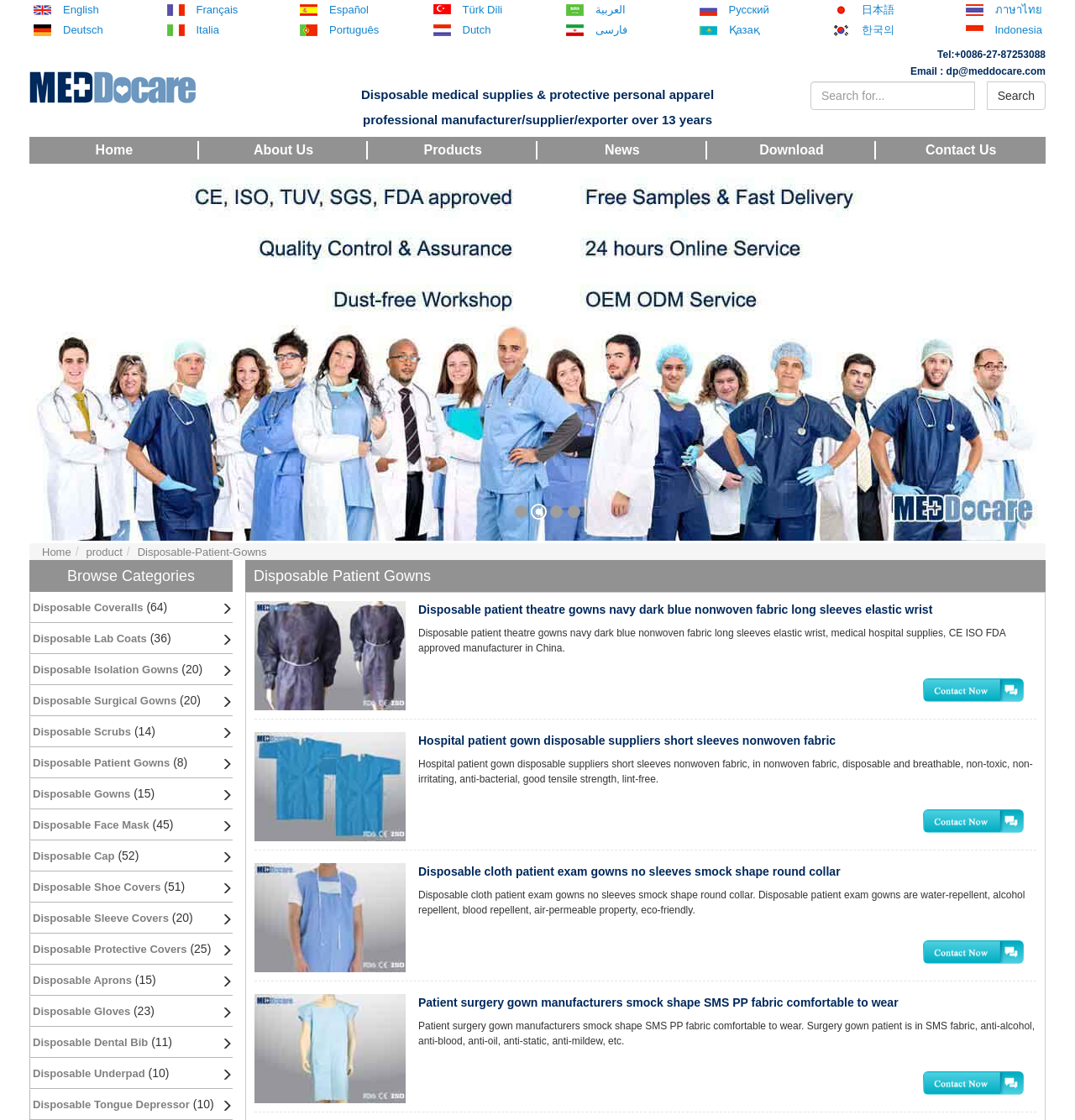Determine the bounding box coordinates of the clickable element necessary to fulfill the instruction: "Select English language". Provide the coordinates as four float numbers within the 0 to 1 range, i.e., [left, top, right, bottom].

[0.027, 0.004, 0.151, 0.014]